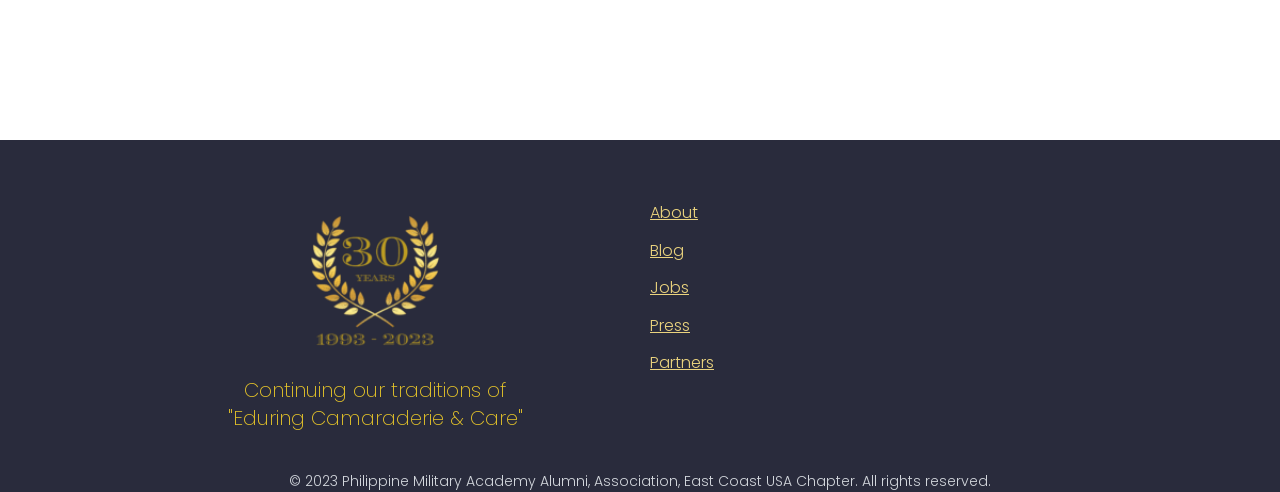How many links are in the navigation menu?
Refer to the image and give a detailed answer to the query.

The navigation menu is located at the top-right of the webpage and consists of five links: 'About', 'Blog', 'Jobs', 'Press', and 'Partners'. These links are identified by their element types as 'link' and are positioned horizontally next to each other.